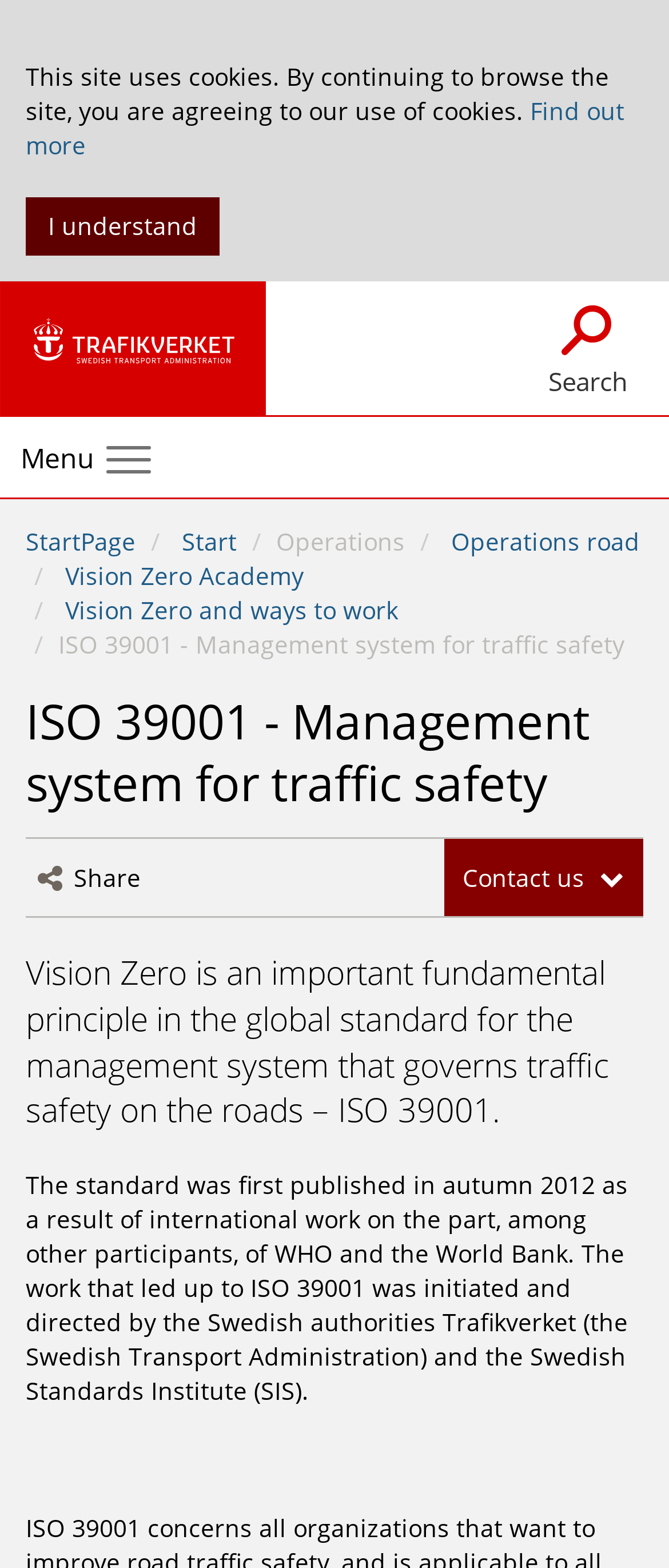Locate the bounding box coordinates of the element you need to click to accomplish the task described by this instruction: "Share".

[0.038, 0.535, 0.246, 0.585]